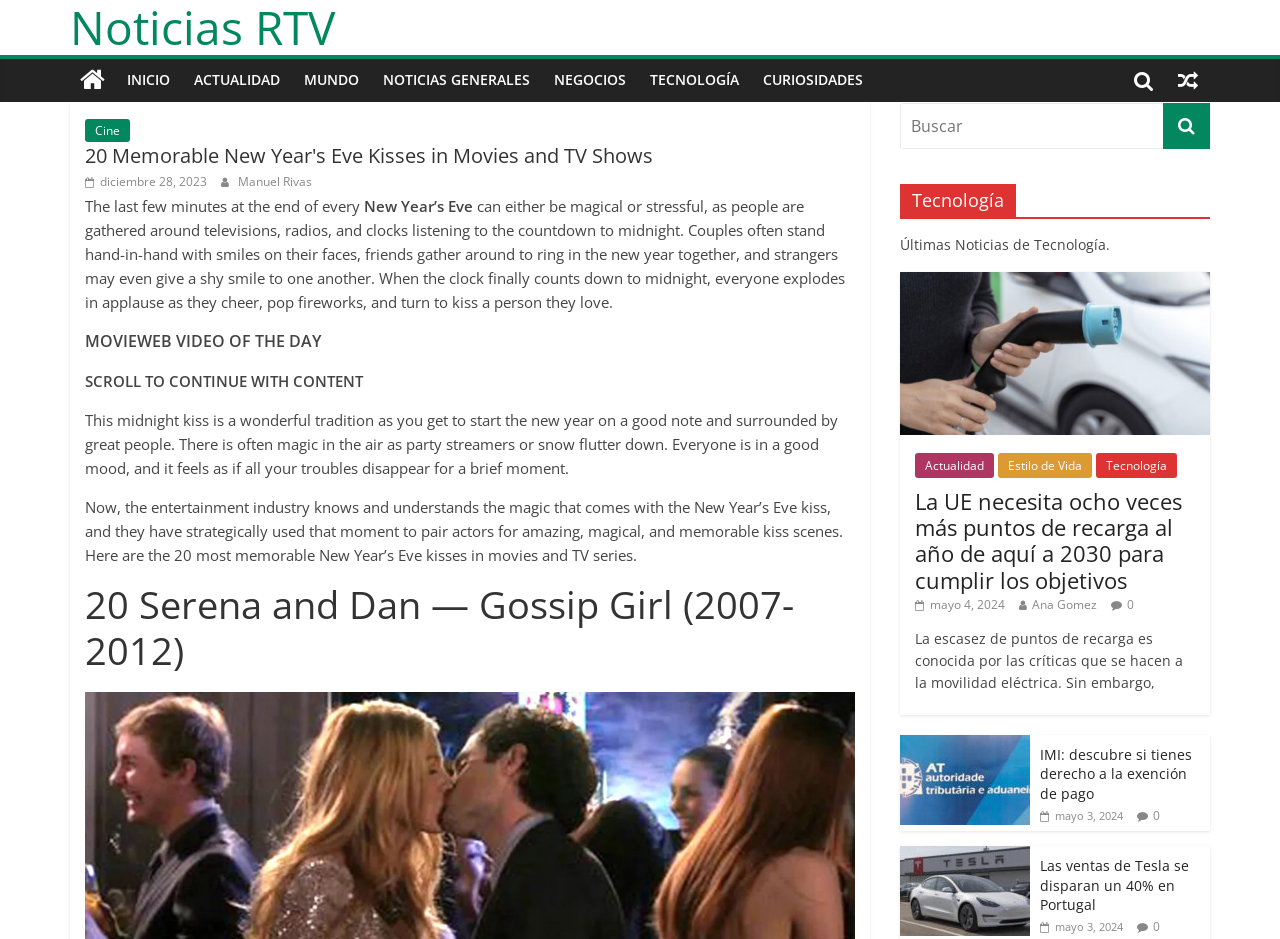Please indicate the bounding box coordinates for the clickable area to complete the following task: "Click the 'Law' link". The coordinates should be specified as four float numbers between 0 and 1, i.e., [left, top, right, bottom].

None